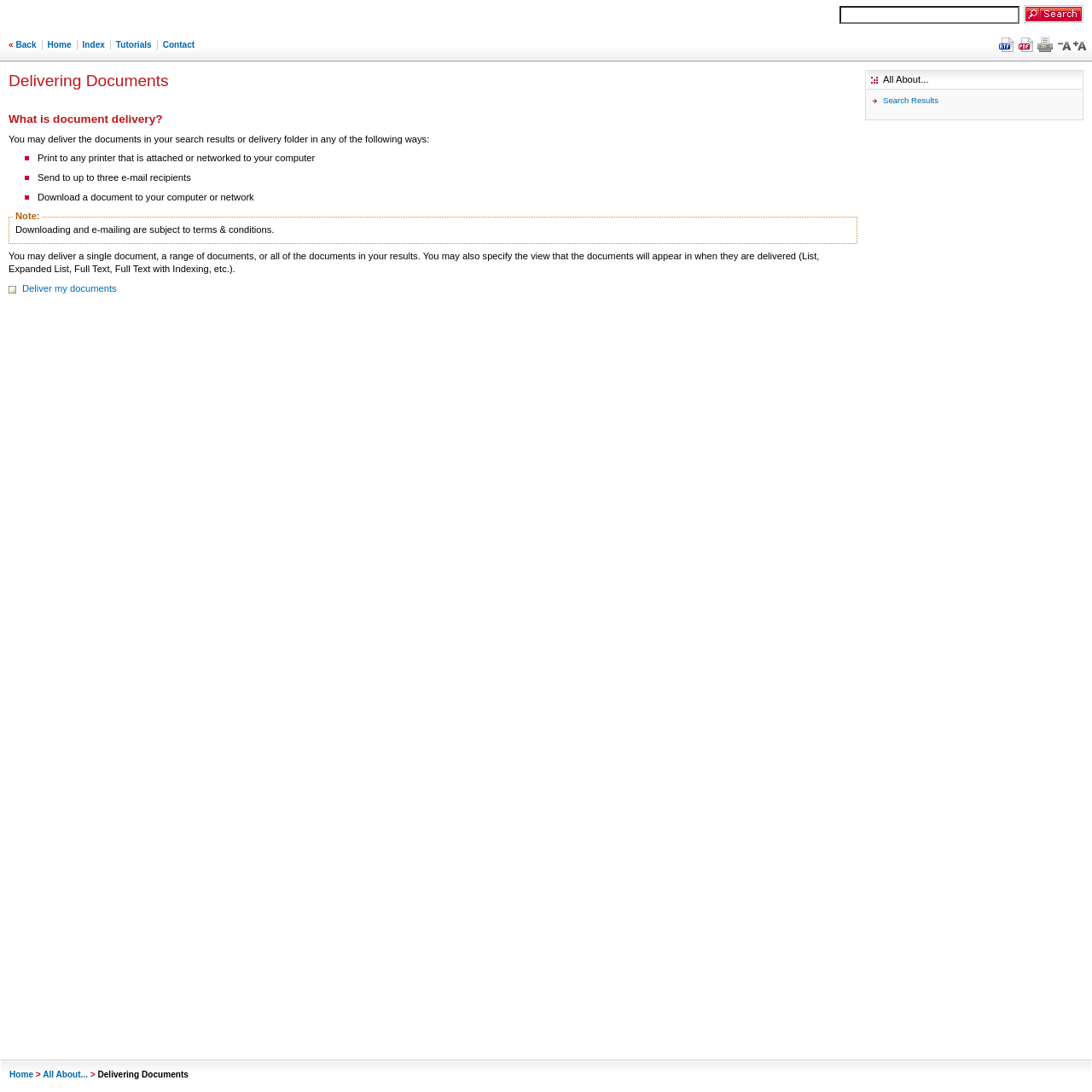Determine the bounding box coordinates of the area to click in order to meet this instruction: "Deliver my documents".

[0.008, 0.259, 0.107, 0.269]